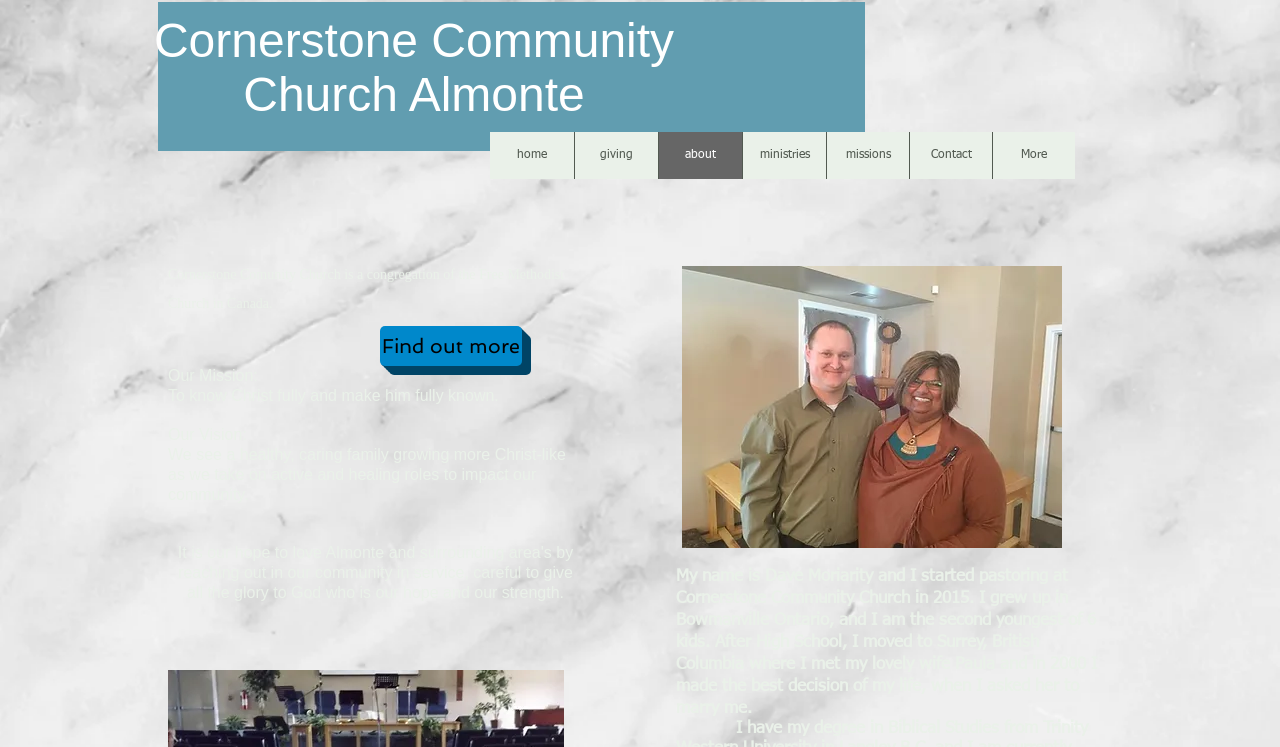Construct a thorough caption encompassing all aspects of the webpage.

The webpage is about Cornerstone Community Church Almonte, with a prominent heading at the top left corner. Below the heading, there is a navigation menu labeled "Site" that spans across the top of the page, containing links to "home", "giving", "about", "ministries", "missions", "Contact", and "More".

On the top right corner, there are two separate links, "Alpha" and "EVENTS PAGE". The main content of the page is divided into two sections. The first section, located at the top center of the page, provides an introduction to the church, stating its mission and vision. There are four paragraphs of text, with the mission and vision statements highlighted in separate lines.

Below the introduction, there is a link to "Find out more". The second section, located at the bottom center of the page, is a personal message from the pastor, Dave Moriarity, who shares his background and how he started pastoring at Cornerstone Community Church in 2015. The text is quite lengthy and takes up most of the bottom half of the page. At the very bottom of the page, there is a link to "Newsletter" on the right side.